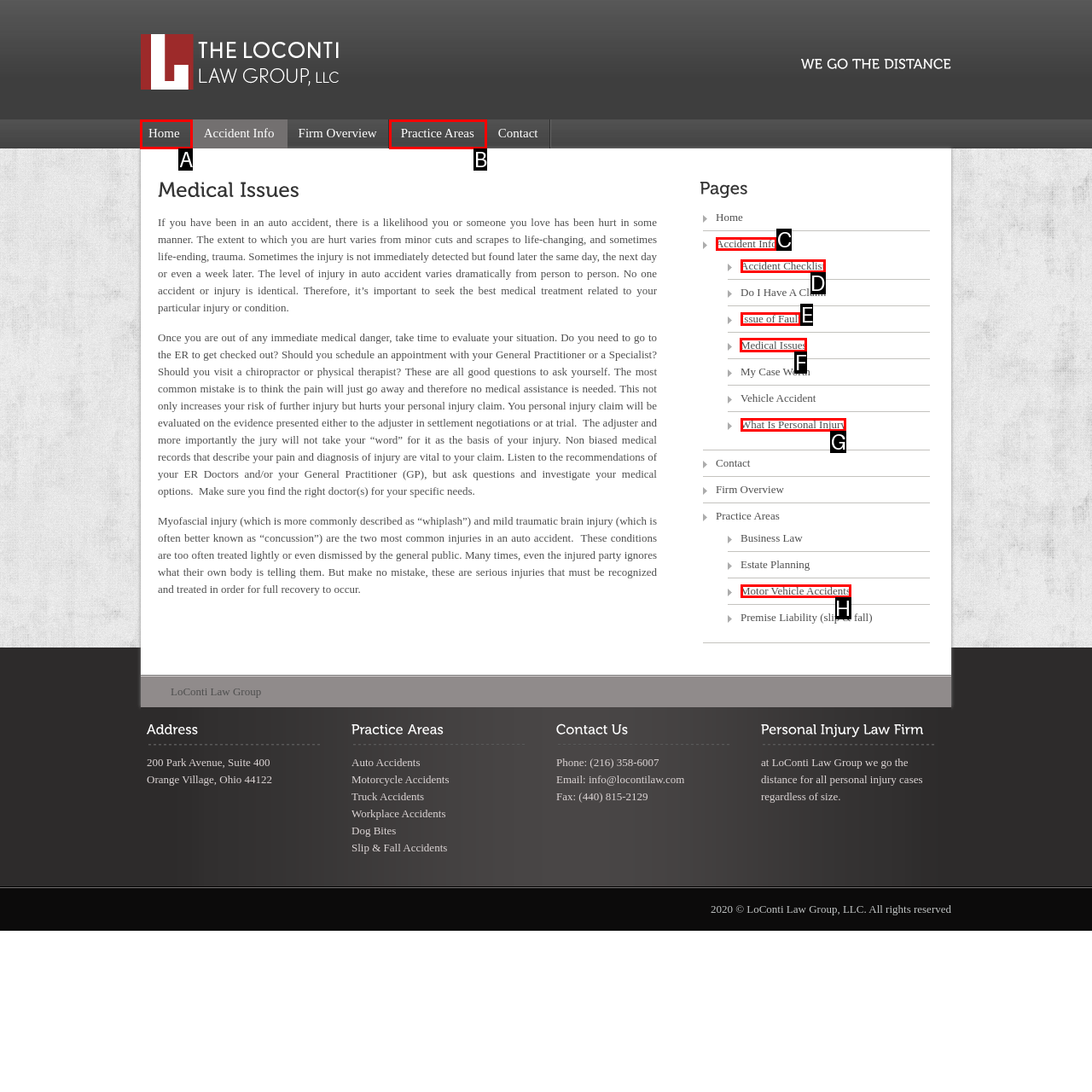Select the HTML element to finish the task: Click on the 'Medical Issues' link Reply with the letter of the correct option.

F